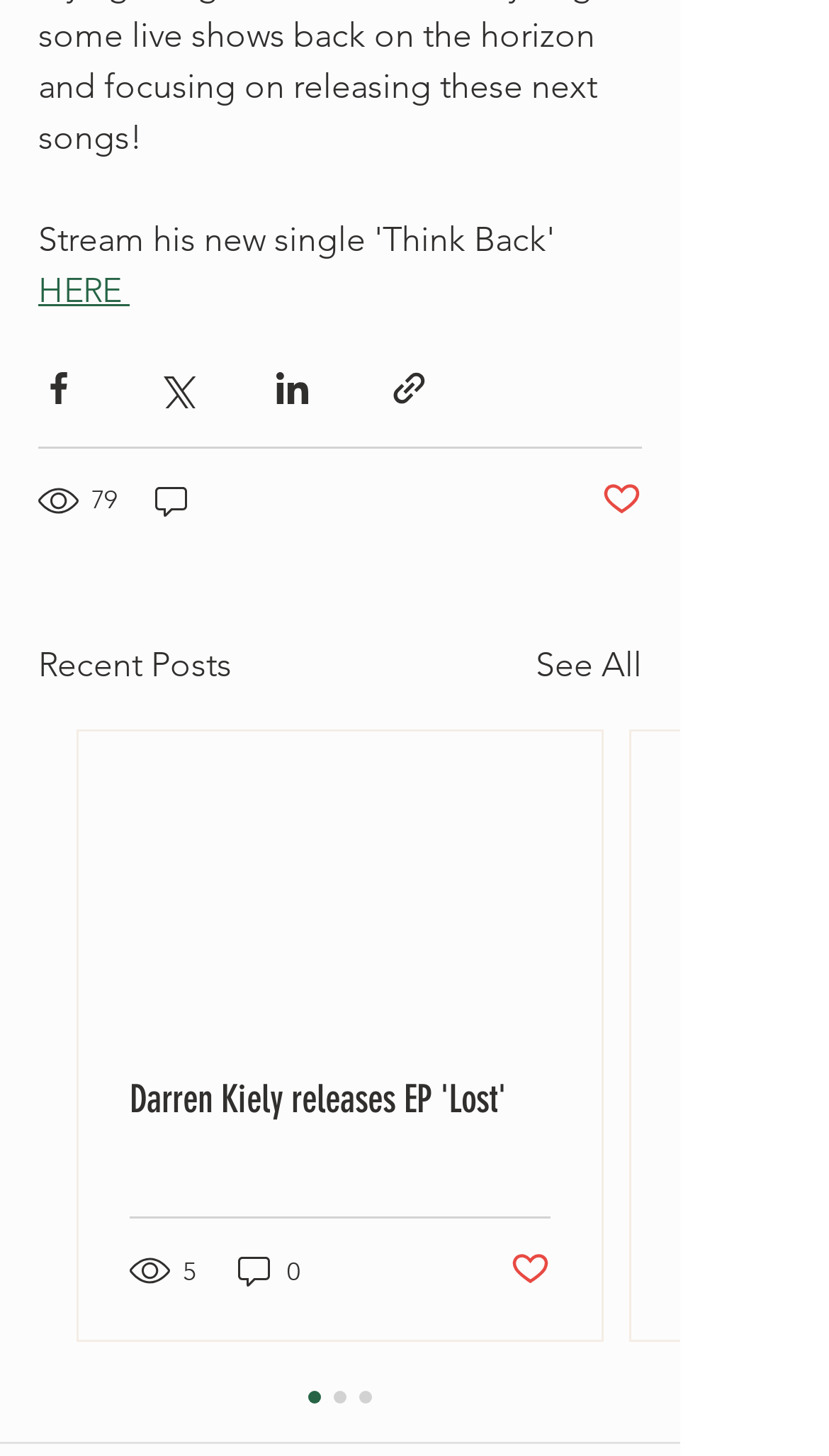Provide the bounding box coordinates of the HTML element this sentence describes: "aria-label="Share via Facebook"". The bounding box coordinates consist of four float numbers between 0 and 1, i.e., [left, top, right, bottom].

[0.046, 0.252, 0.095, 0.28]